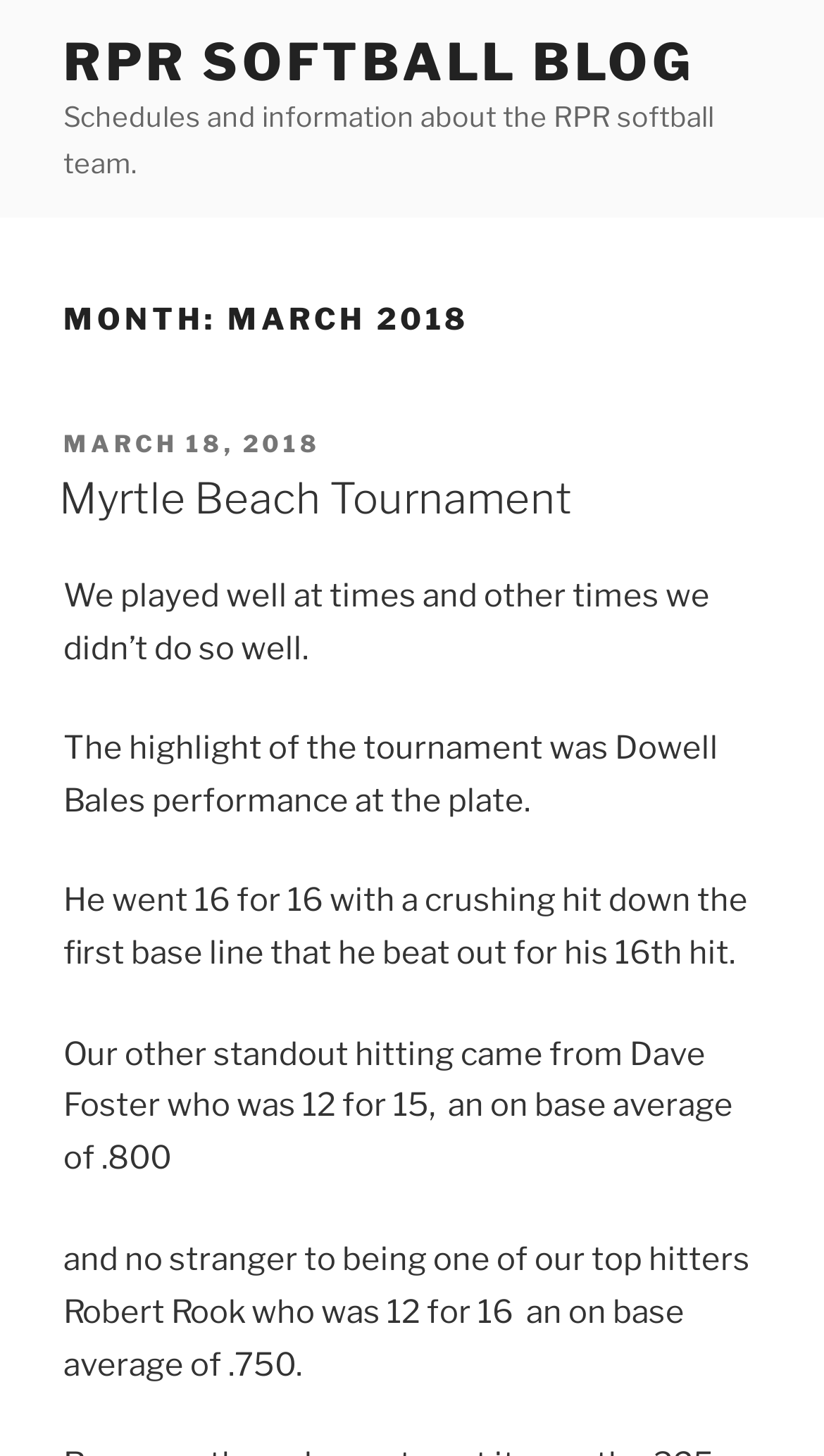What is the main heading displayed on the webpage? Please provide the text.

MONTH: MARCH 2018